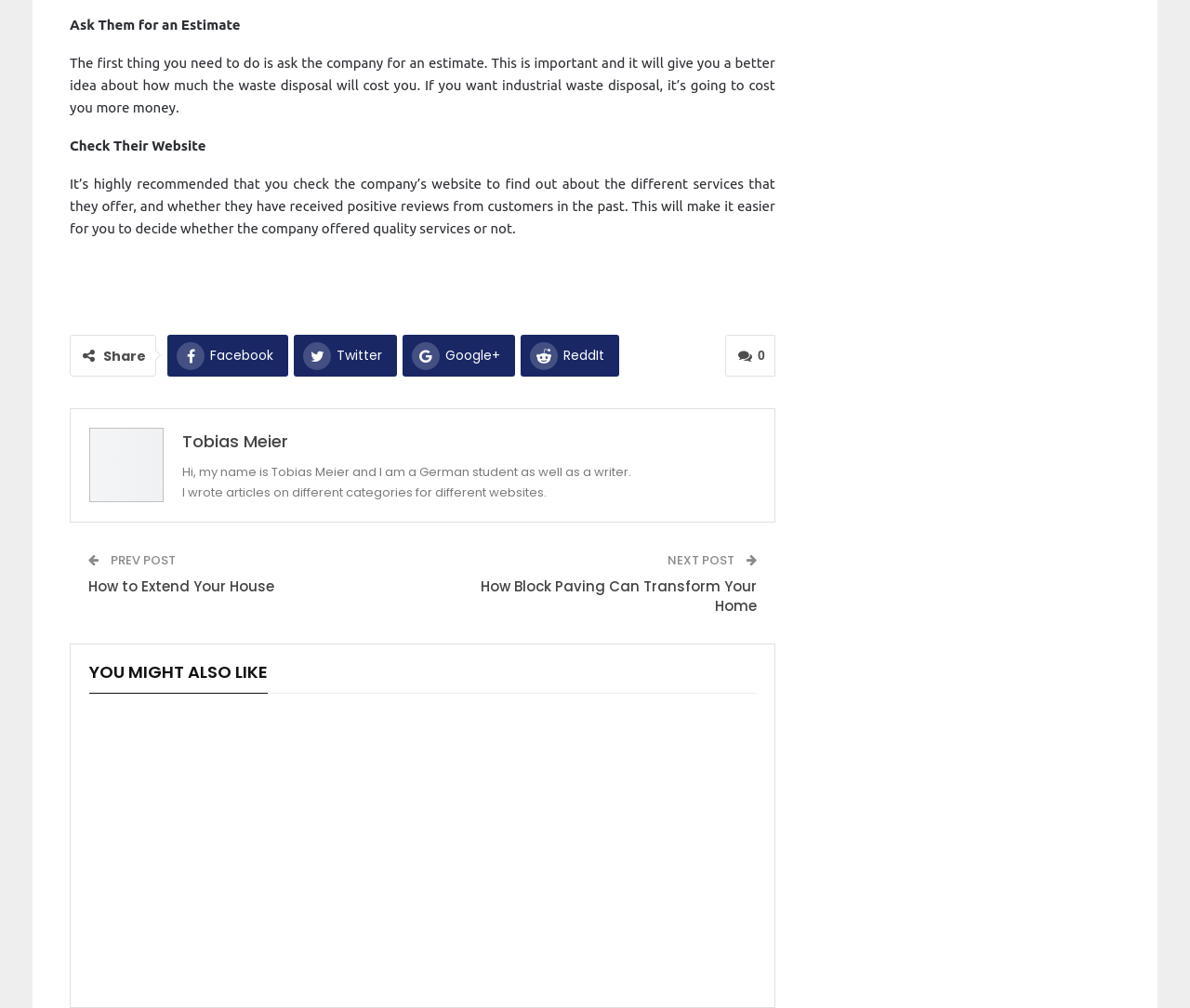Determine the bounding box coordinates of the section to be clicked to follow the instruction: "Read the previous post". The coordinates should be given as four float numbers between 0 and 1, formatted as [left, top, right, bottom].

[0.091, 0.547, 0.148, 0.565]